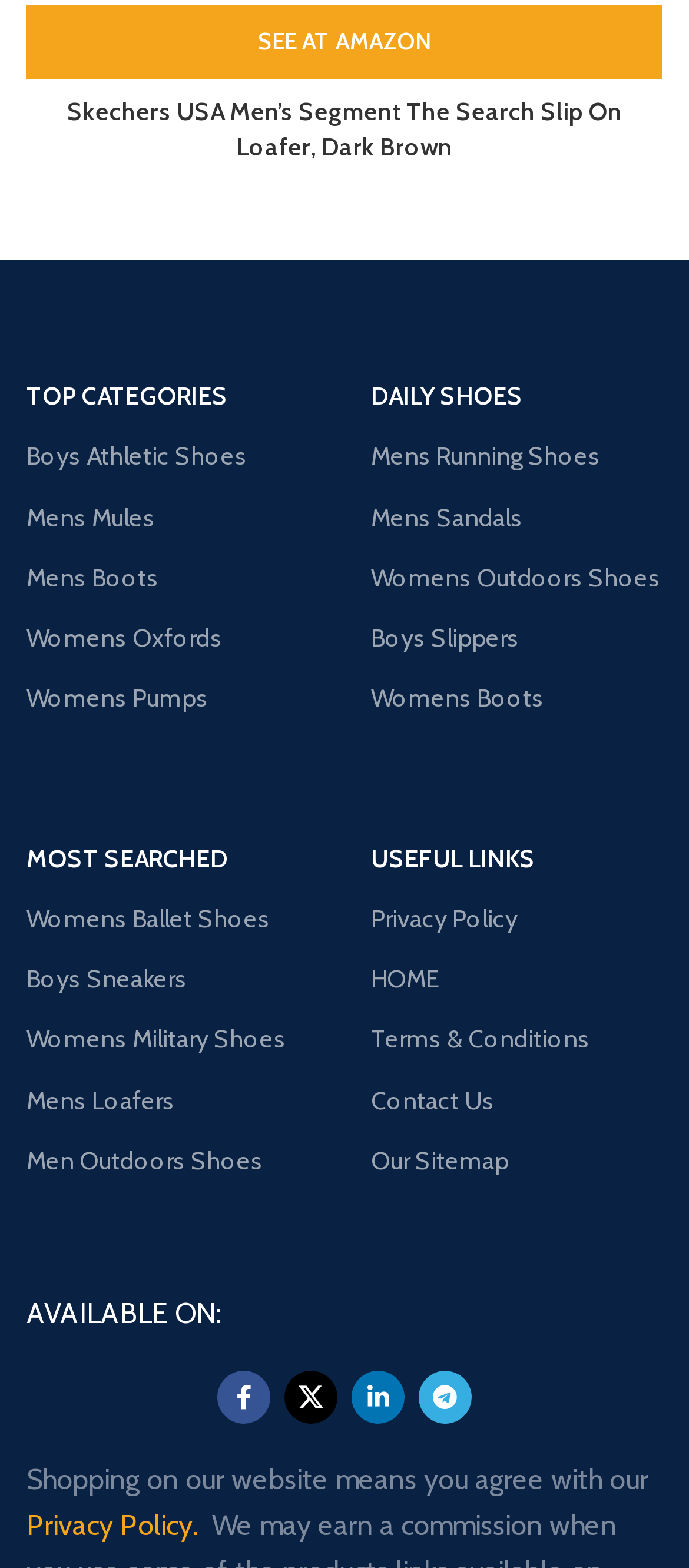Bounding box coordinates should be provided in the format (top-left x, top-left y, bottom-right x, bottom-right y) with all values between 0 and 1. Identify the bounding box for this UI element: View All Blogs

None